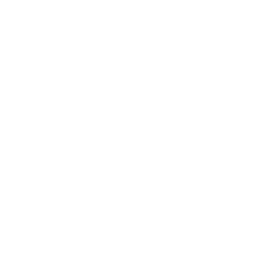Break down the image and describe each part extensively.

The image features the "X-Men: The Animated Series - Rogue 1/6 Scale Figure," showcasing a detailed and intricate design, representative of the beloved character from the iconic animated series. The figure highlights Rogue's signature costume, complete with her distinctive green and yellow color scheme, and captures her confident pose, showcasing her superpowers as a mutant with the ability to absorb others' powers. This collectible is part of a premium series, appealing to fans of the series and collectors alike, underlining its status as a limited edition item. The product is currently available for purchase, providing an excellent opportunity for enthusiasts to add it to their collections.